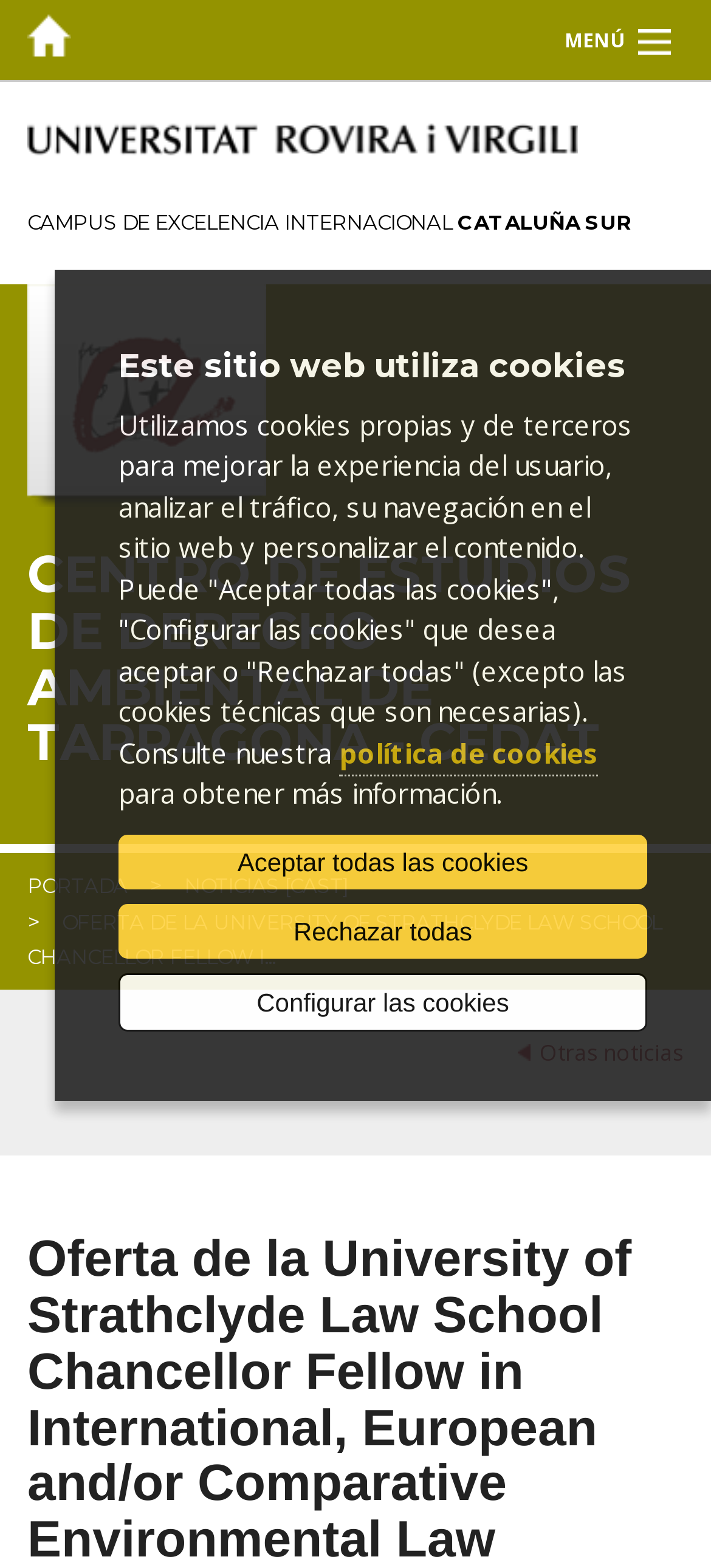Locate the bounding box of the UI element defined by this description: "Rechazar todas". The coordinates should be given as four float numbers between 0 and 1, formatted as [left, top, right, bottom].

[0.167, 0.577, 0.91, 0.611]